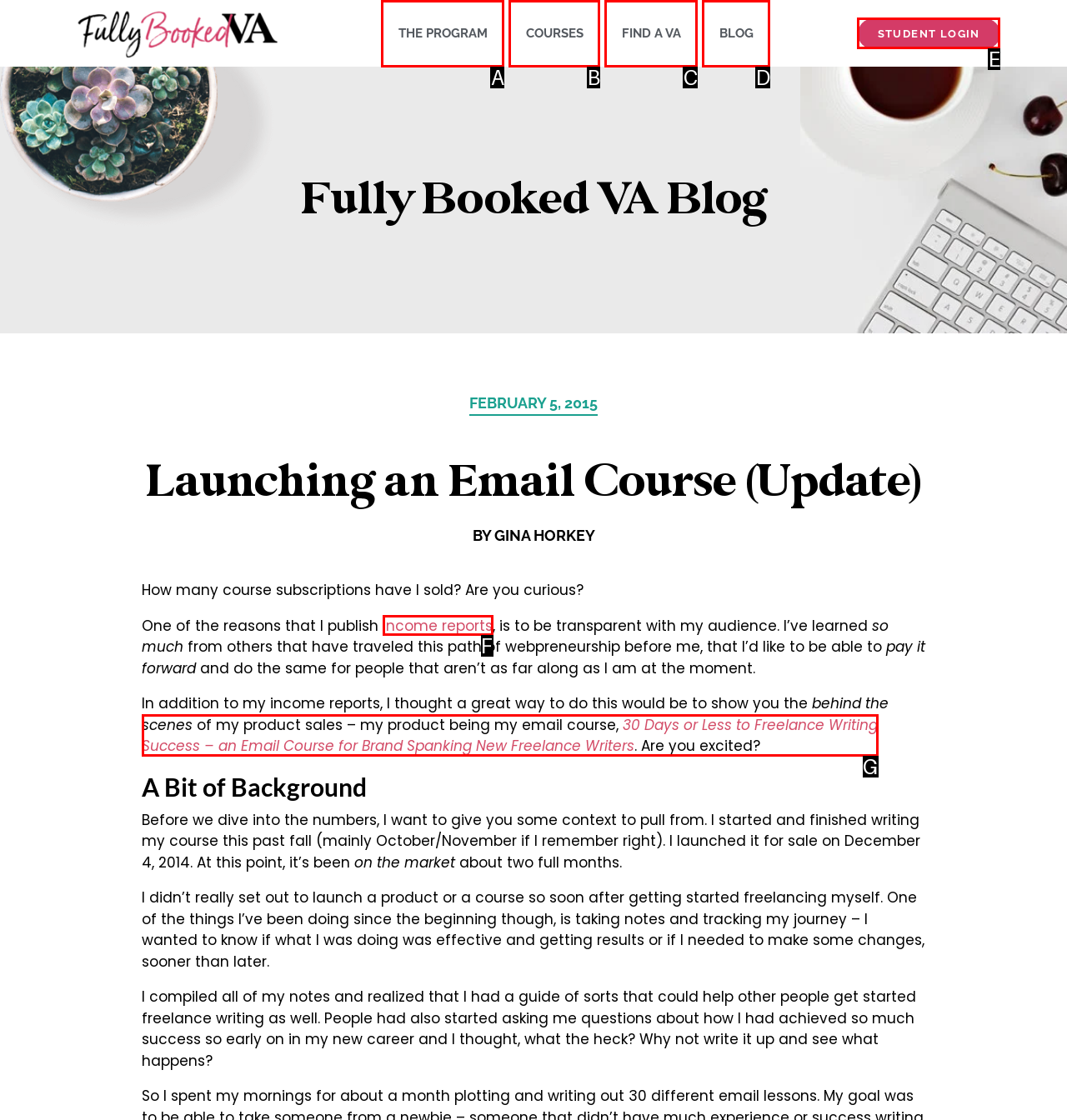Based on the element description: Student Login, choose the best matching option. Provide the letter of the option directly.

E